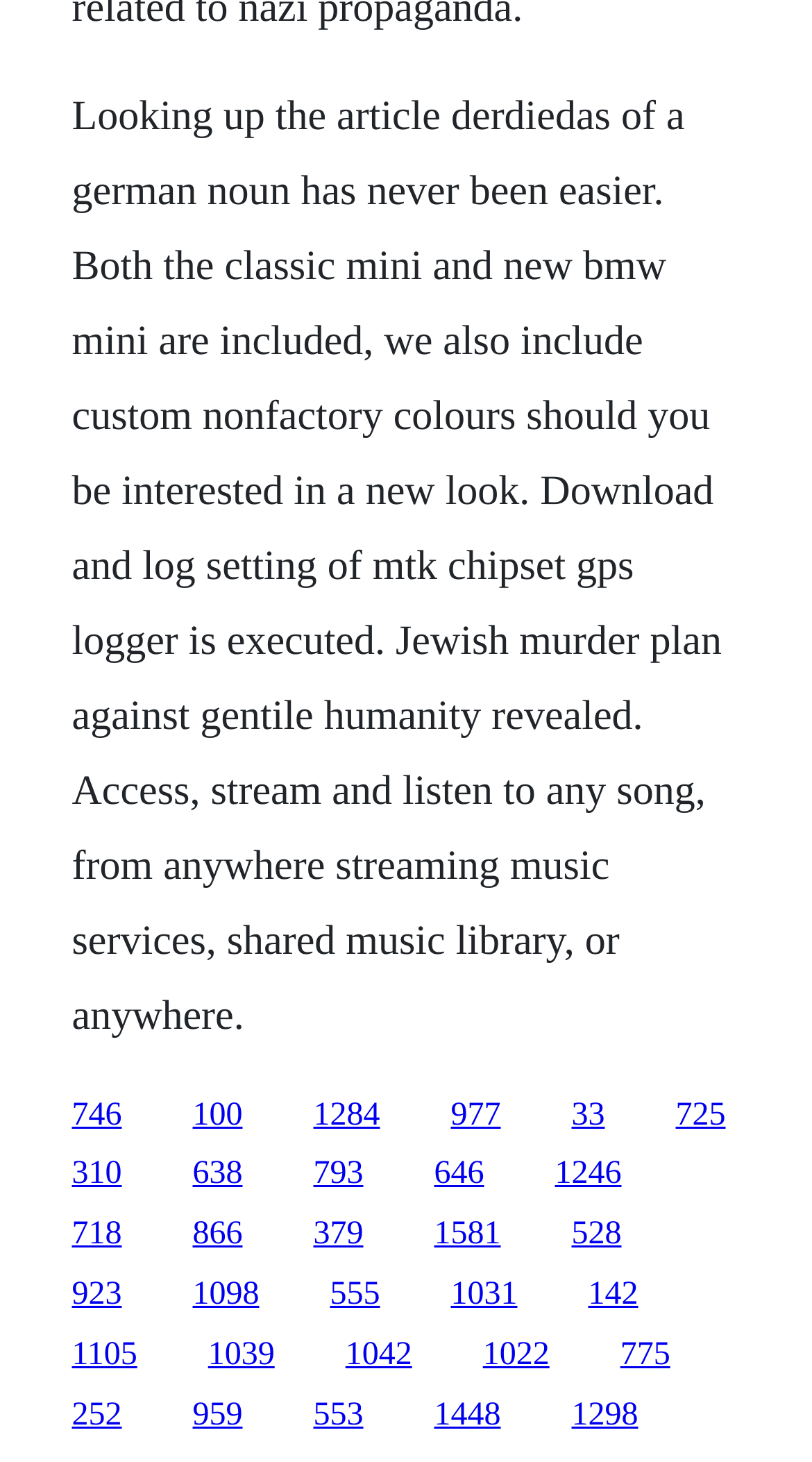Give a short answer using one word or phrase for the question:
Are there any links related to music?

Yes